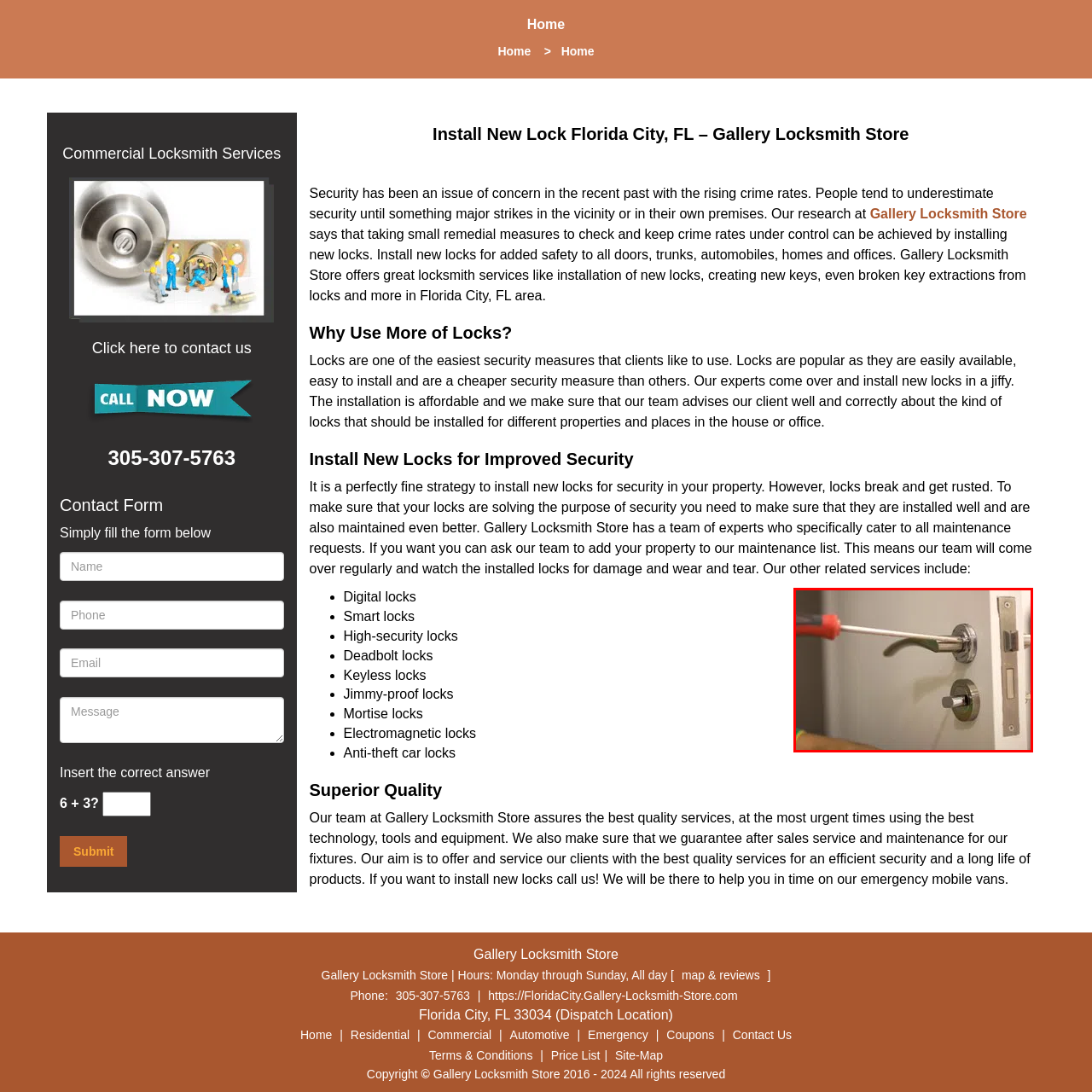What is the purpose of the lock cylinder?
Check the image enclosed by the red bounding box and reply to the question using a single word or phrase.

security